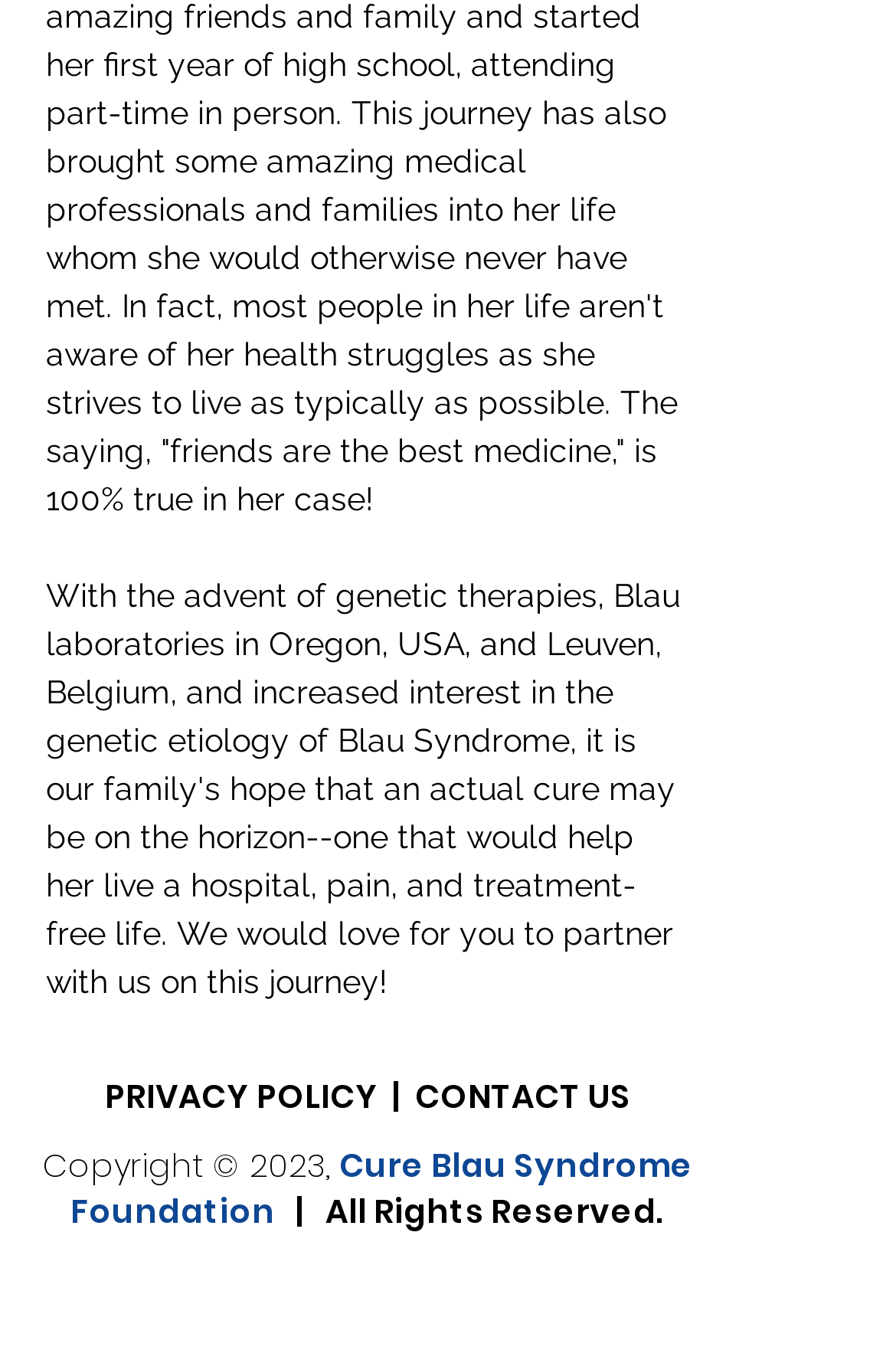Using a single word or phrase, answer the following question: 
What is the year of copyright?

2023